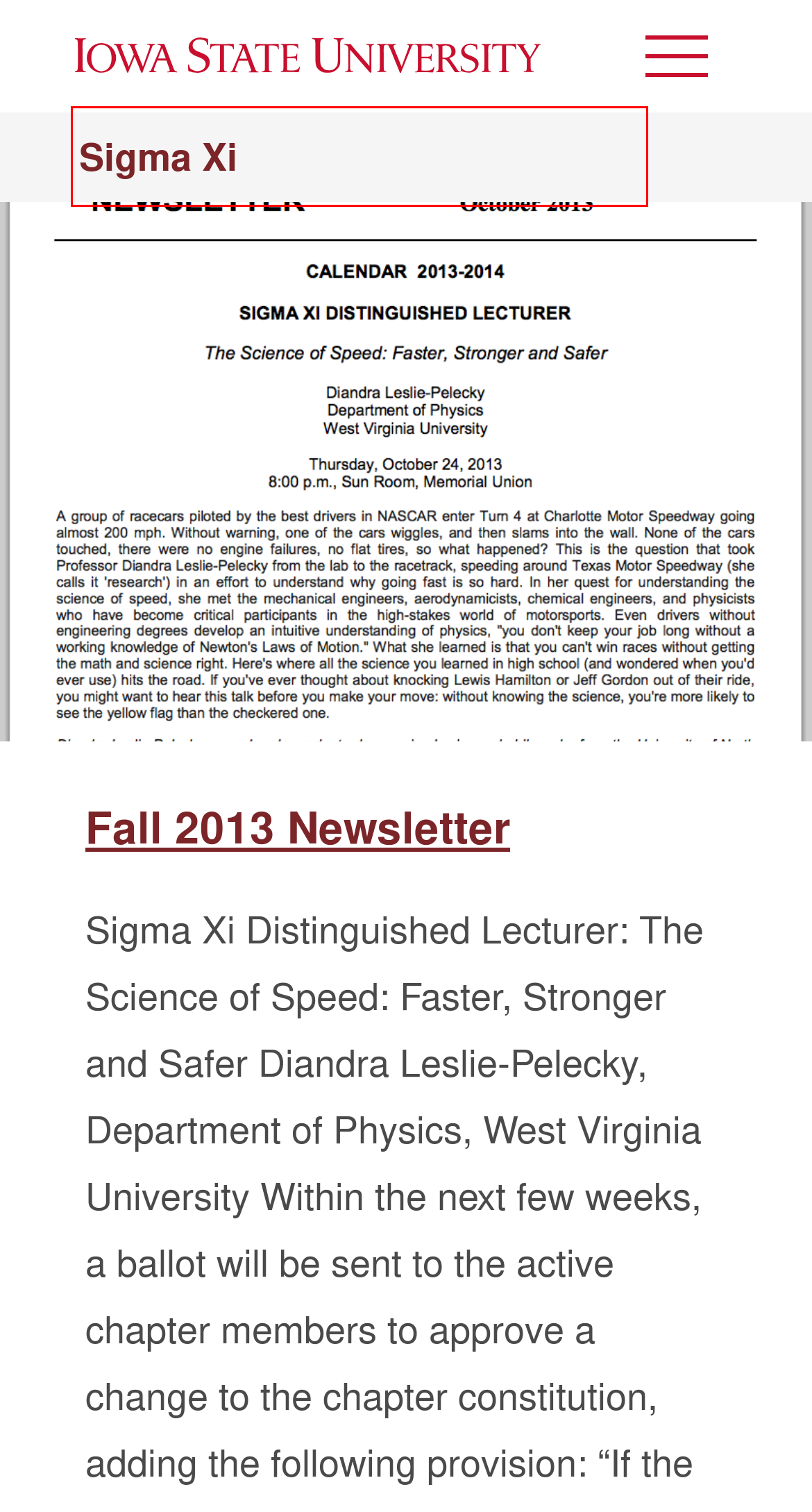Examine the screenshot of a webpage with a red bounding box around a UI element. Your task is to identify the webpage description that best corresponds to the new webpage after clicking the specified element. The given options are:
A. Iowa State University
B. President’s Message – Sigma Xi
C. Consumer Information - Iowa State University
D. Digital Accessibility - Information Technology Services
E. Sigma Xi
F. Electronic Privacy | Policy Library
G. College of Liberal Arts and Sciences - Iowa State University
H. Non-Discrimination and Anti-Harassment | Policy Library

G